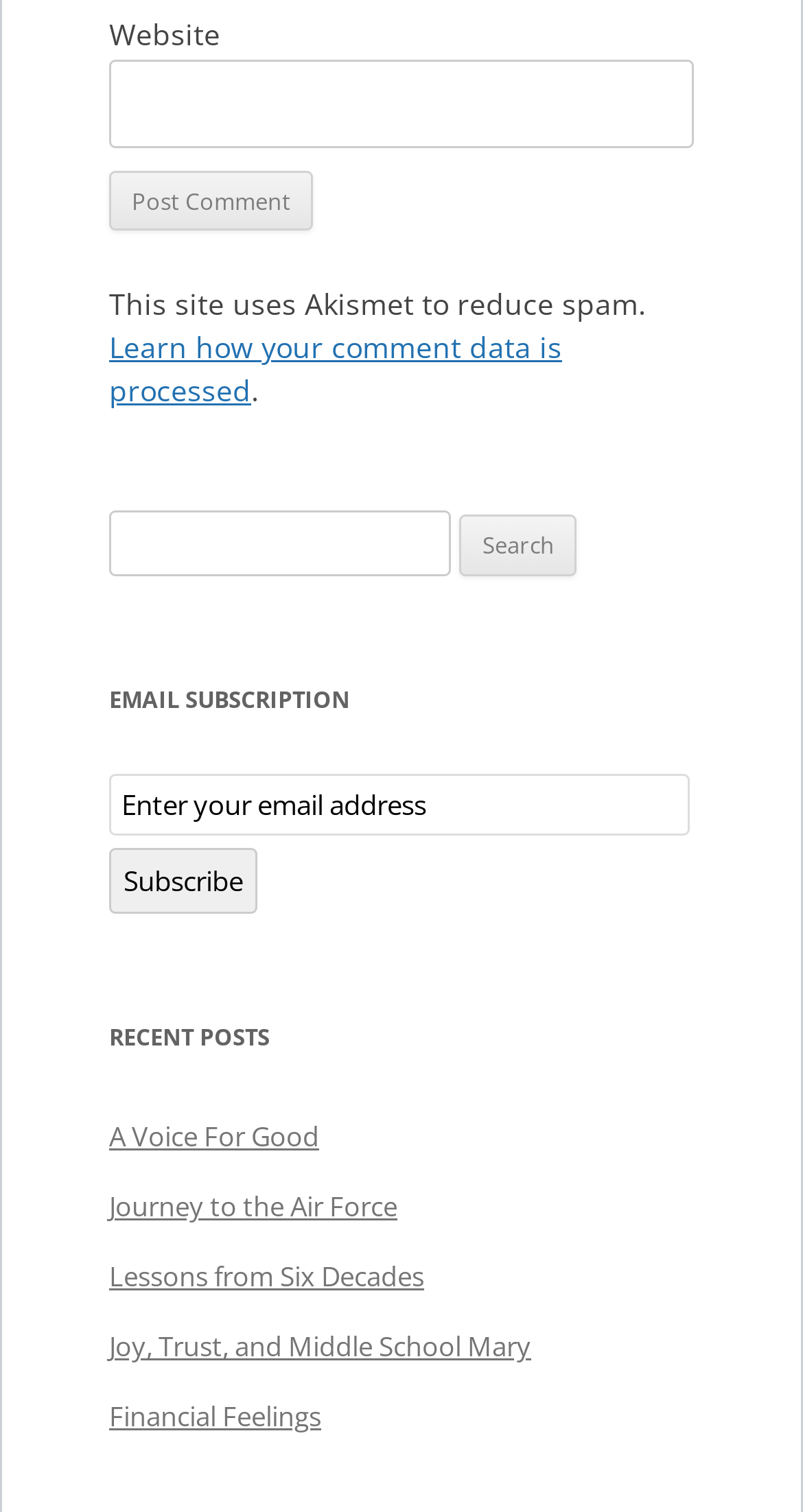Find the bounding box coordinates of the element's region that should be clicked in order to follow the given instruction: "Search for something". The coordinates should consist of four float numbers between 0 and 1, i.e., [left, top, right, bottom].

[0.136, 0.338, 0.563, 0.382]